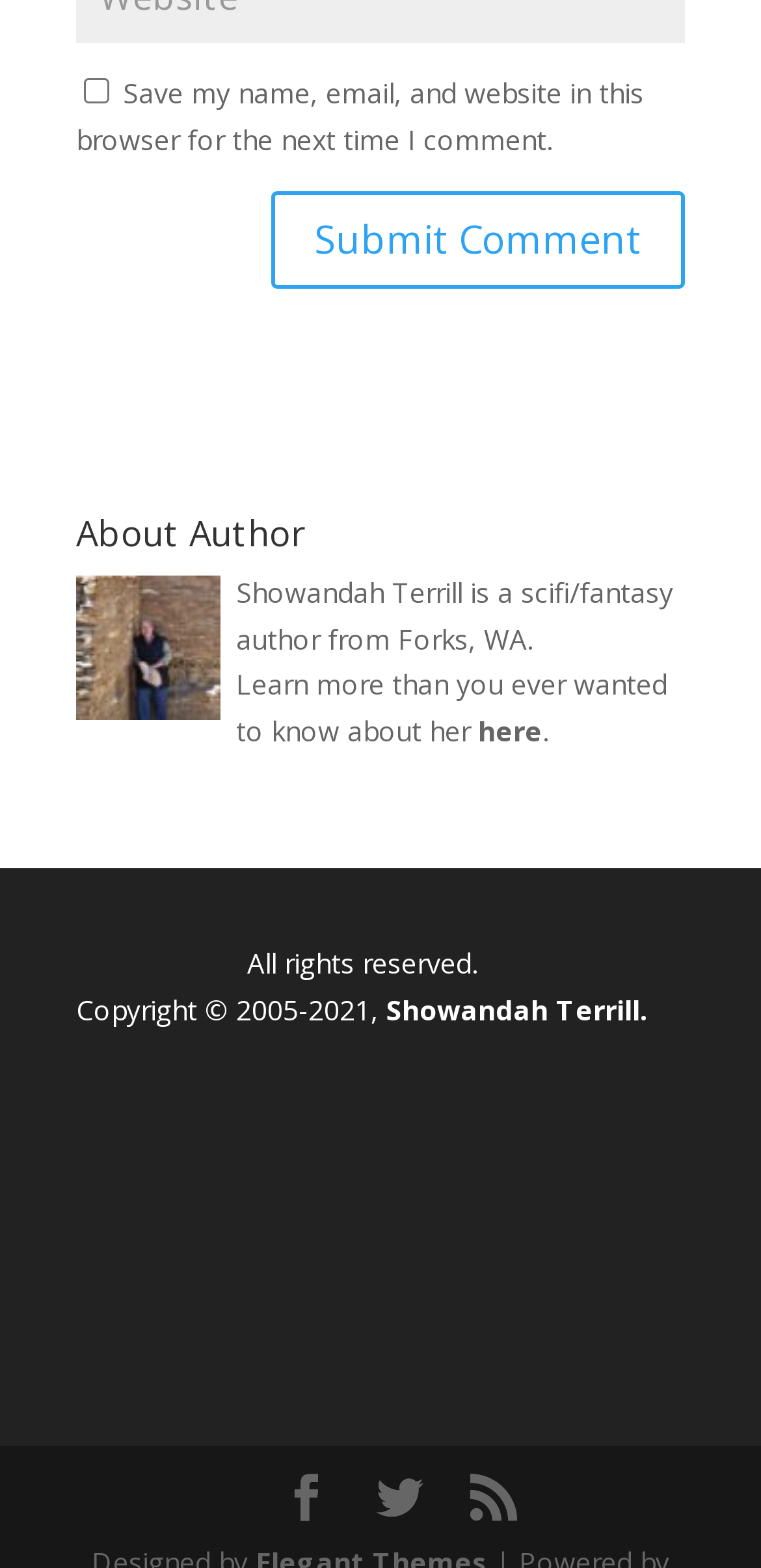Identify the bounding box coordinates for the UI element mentioned here: "RSS". Provide the coordinates as four float values between 0 and 1, i.e., [left, top, right, bottom].

[0.618, 0.94, 0.679, 0.971]